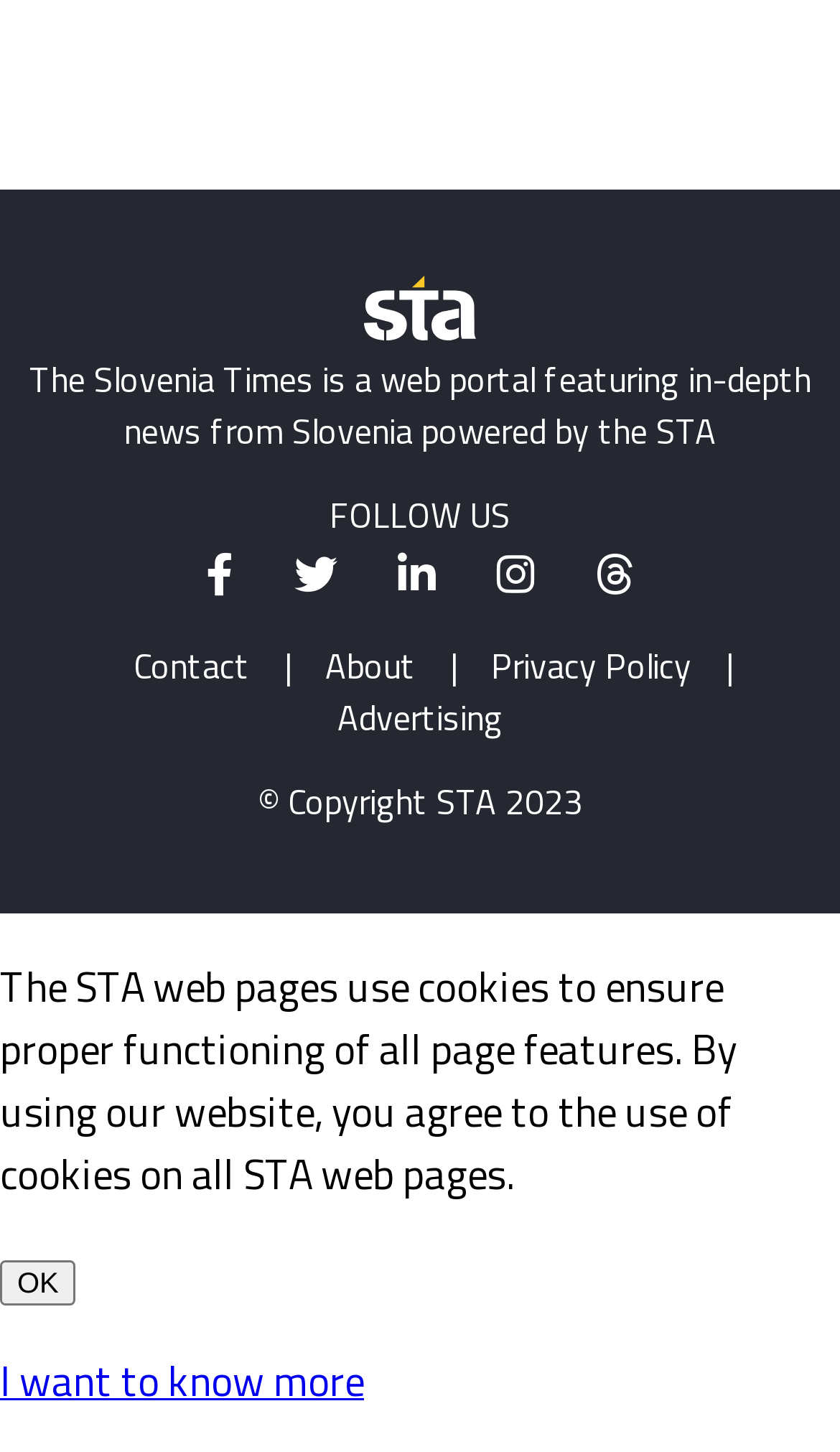Provide the bounding box coordinates of the HTML element described by the text: "© Copyright STA 2023".

[0.306, 0.533, 0.694, 0.569]